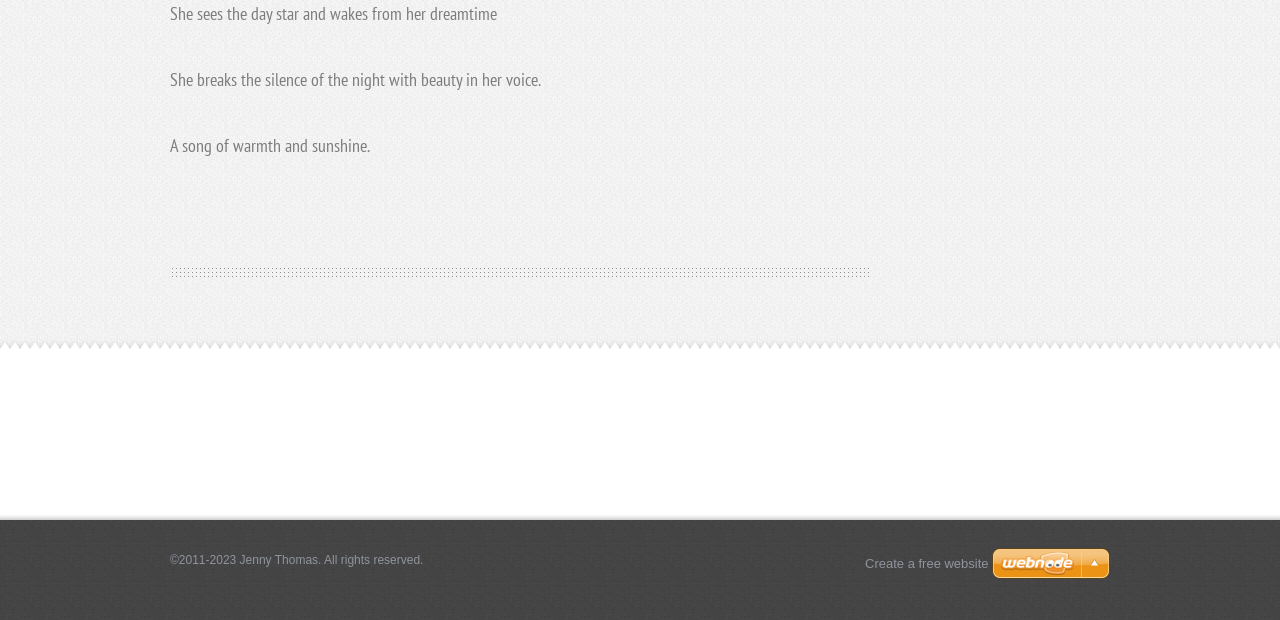What is the theme of the poem?
Utilize the information in the image to give a detailed answer to the question.

The theme of the poem can be inferred from the lines 'She breaks the silence of the night with beauty in her voice' and 'A song of warmth and sunshine'. These lines suggest that the poem is about the beauty and warmth brought by someone or something.